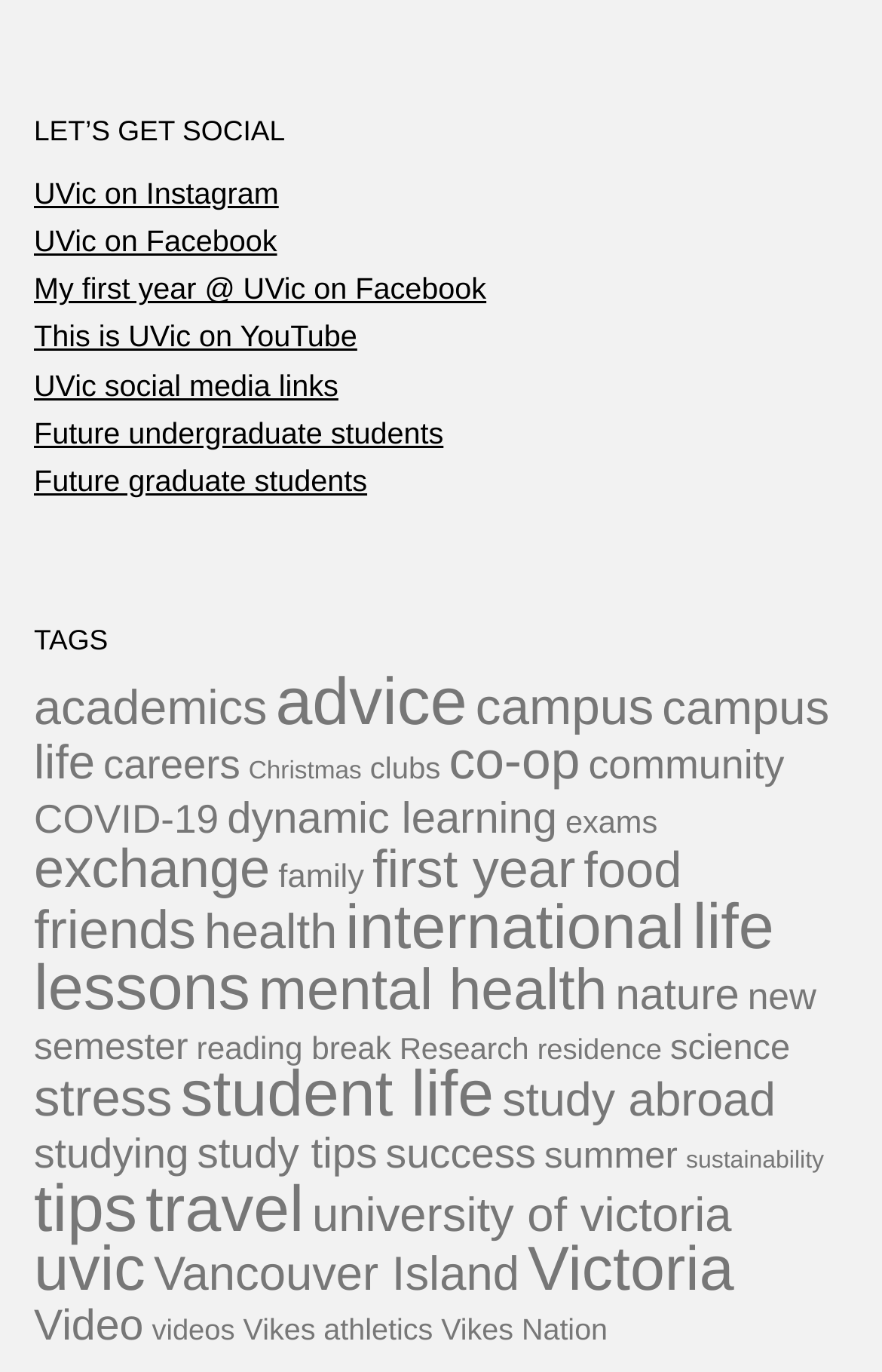Find the bounding box coordinates of the area that needs to be clicked in order to achieve the following instruction: "Explore academics". The coordinates should be specified as four float numbers between 0 and 1, i.e., [left, top, right, bottom].

[0.038, 0.495, 0.303, 0.536]